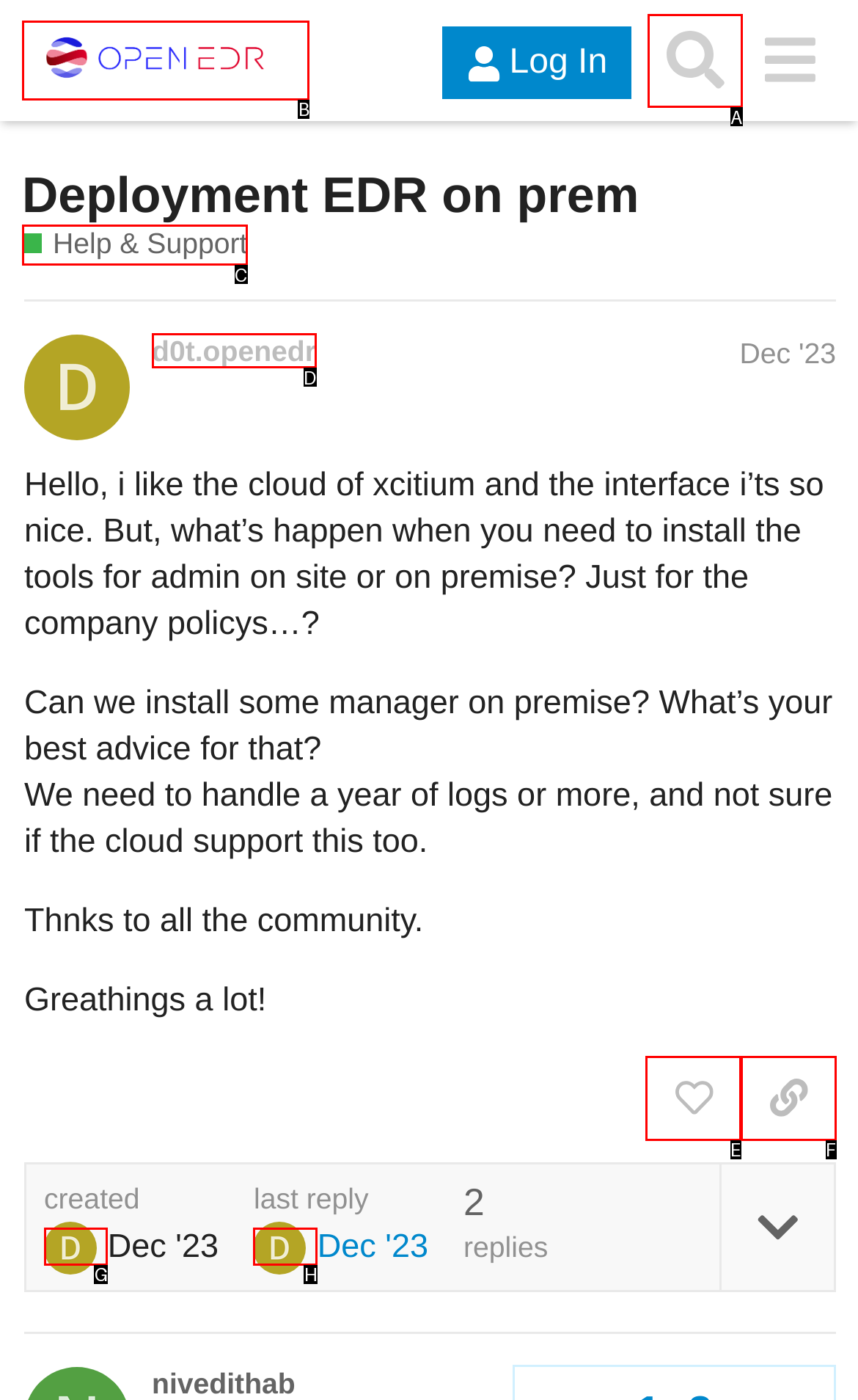Select the appropriate HTML element to click for the following task: Search for a topic
Answer with the letter of the selected option from the given choices directly.

A